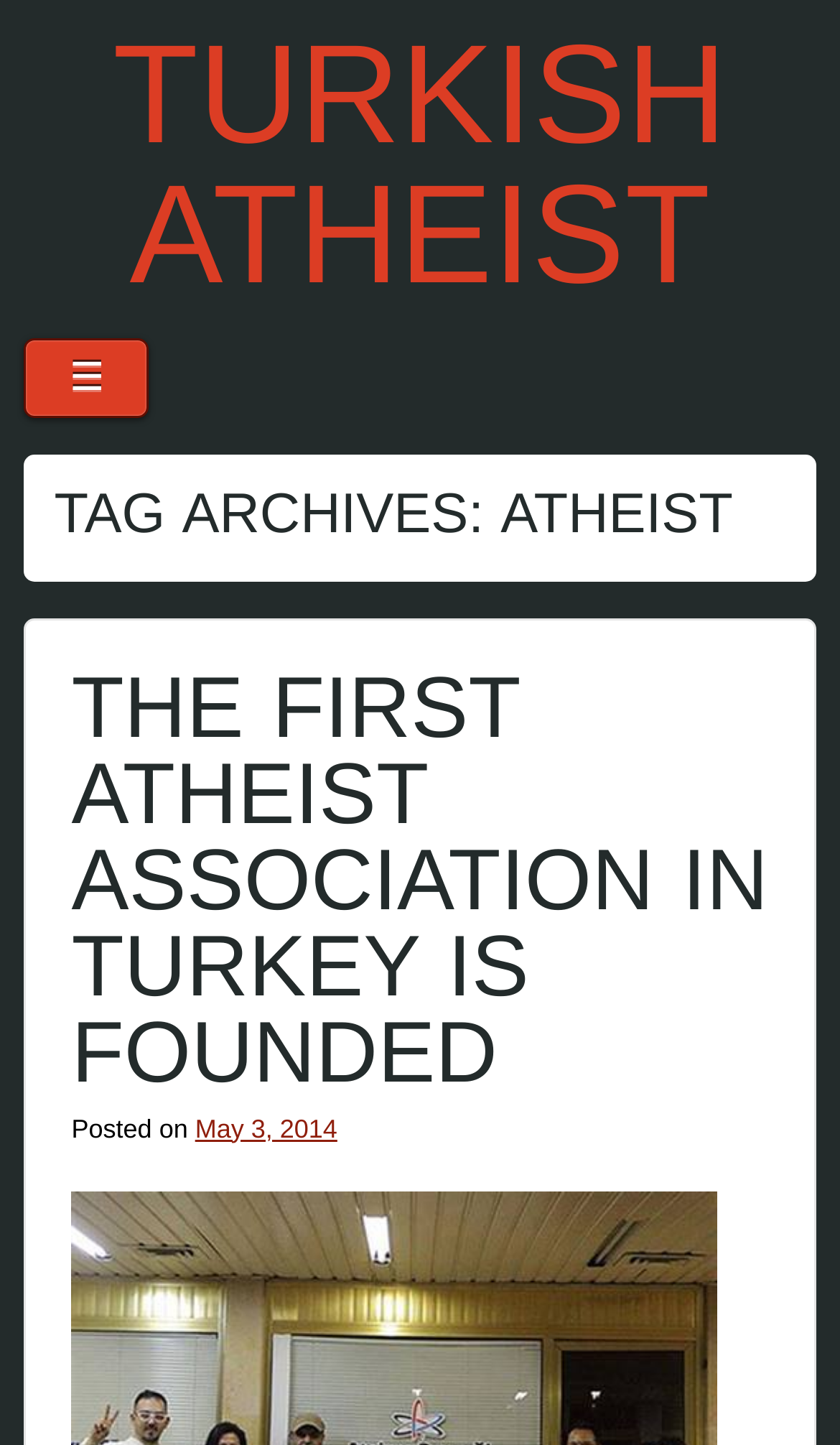Respond with a single word or phrase for the following question: 
What is the category of the articles in the archives?

Atheist